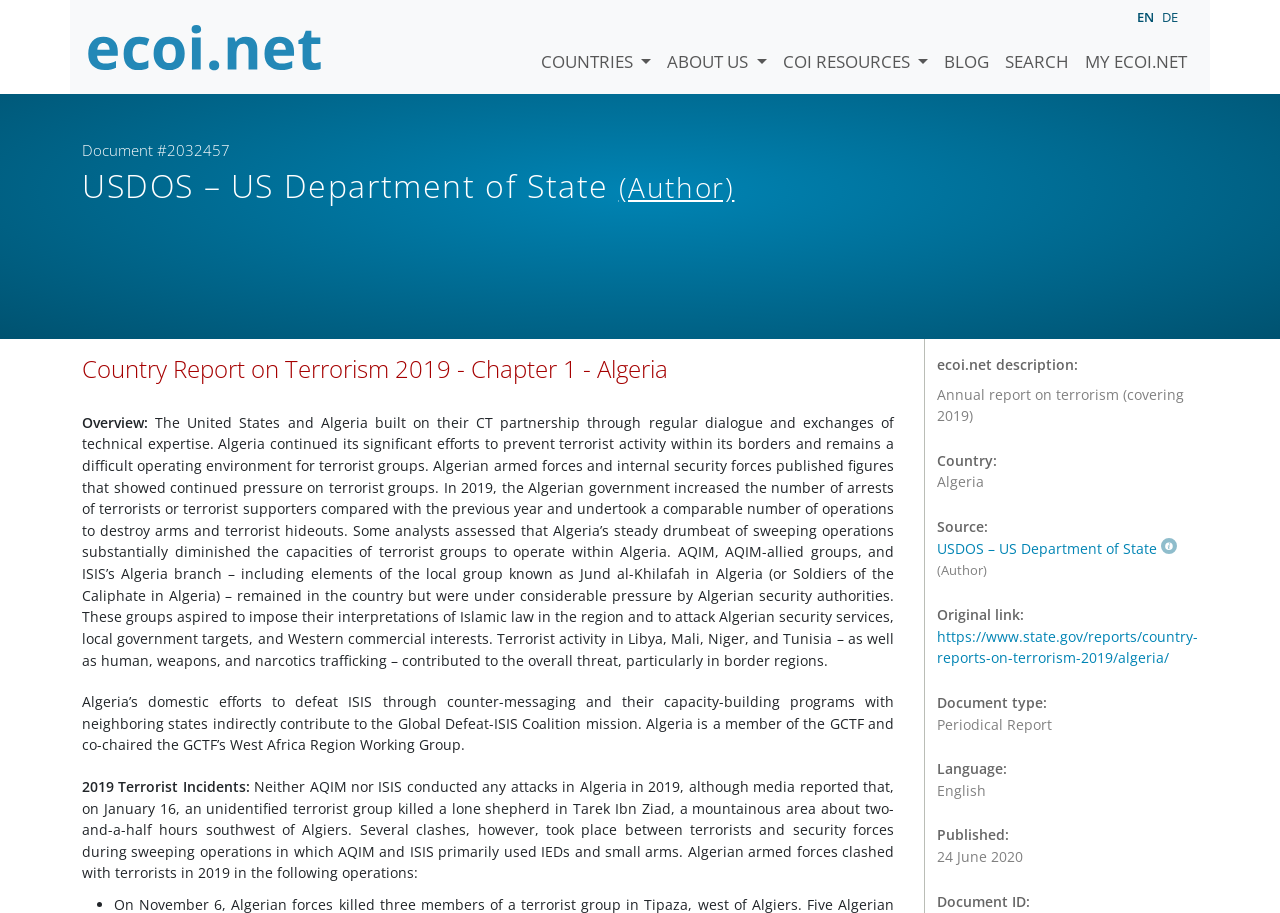Can you find the bounding box coordinates for the element to click on to achieve the instruction: "Switch to German language"?

[0.902, 0.009, 0.927, 0.028]